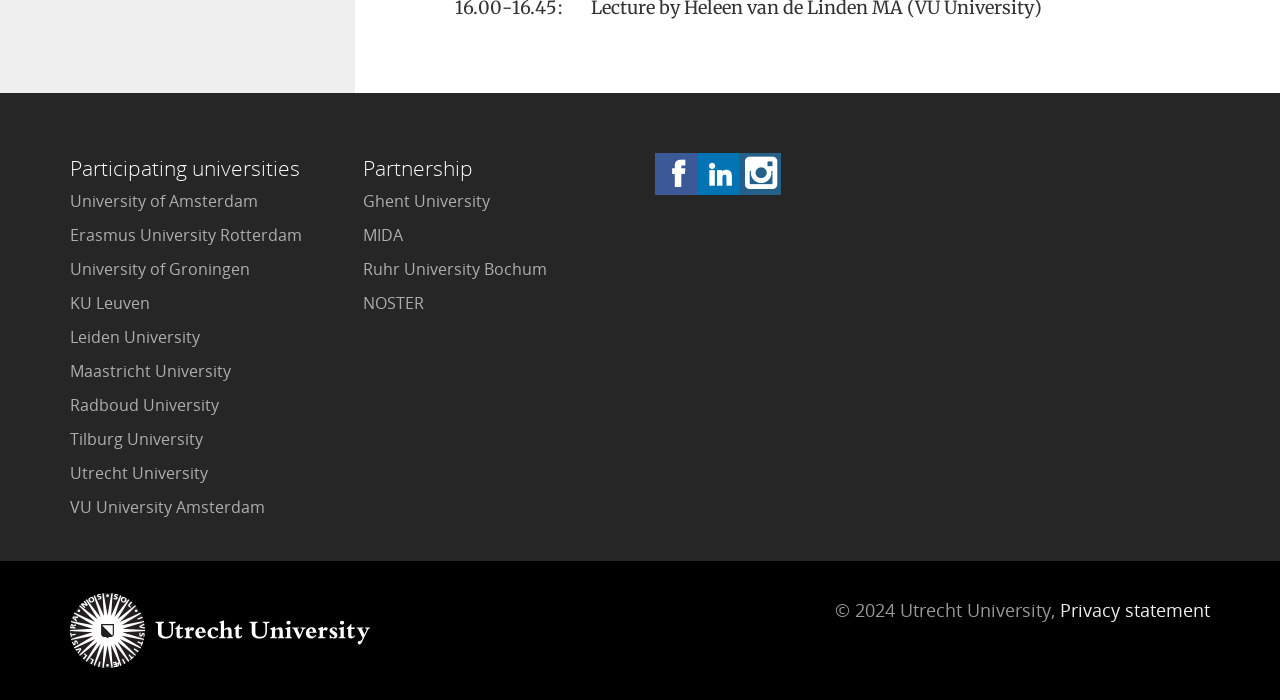How many partners are listed?
Examine the image and give a concise answer in one word or a short phrase.

4